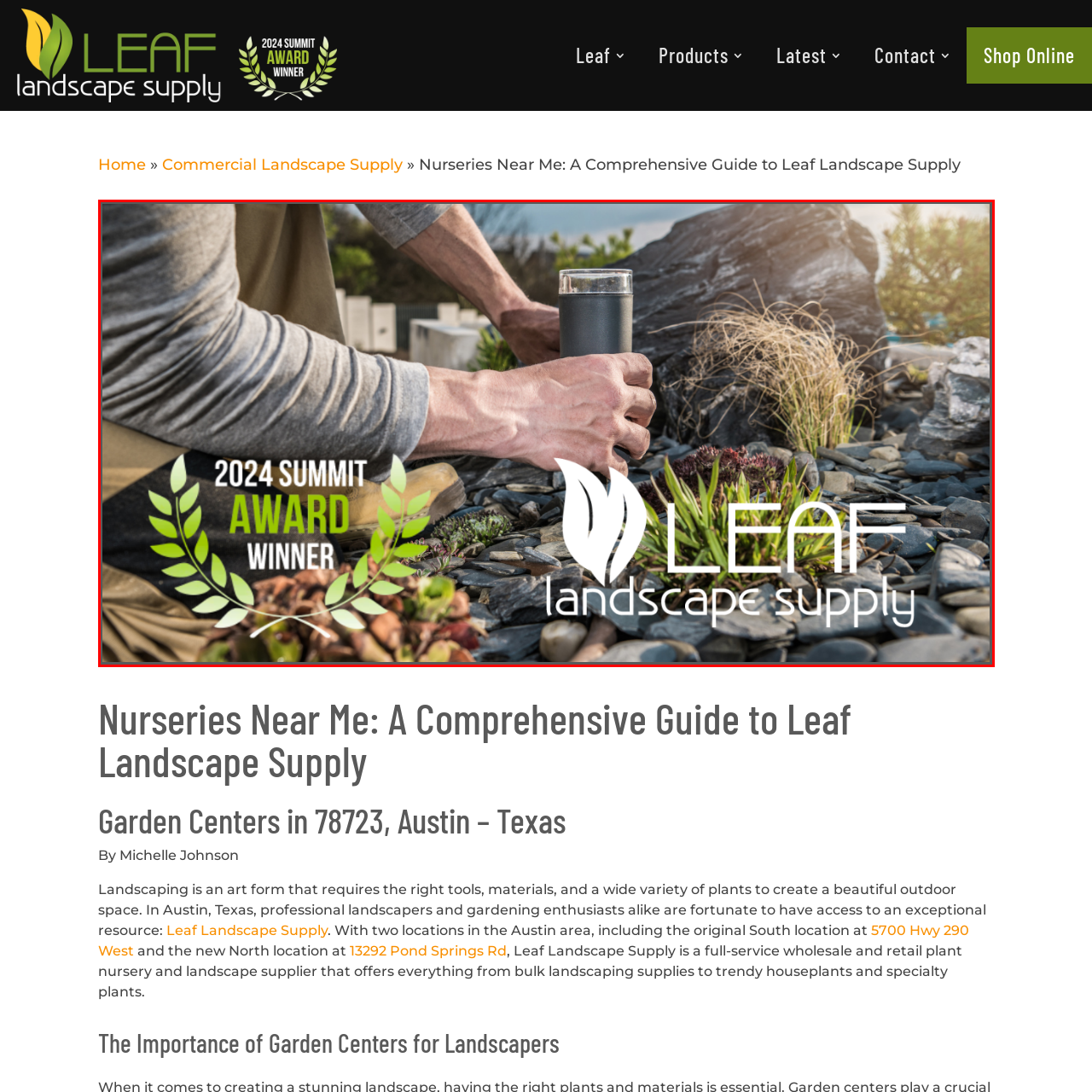What award is displayed in the corner of the image?
Examine the content inside the red bounding box in the image and provide a thorough answer to the question based on that visual information.

In the corner of the image, a graphic is prominently displayed, which reads '2024 Summit Award Winner', emphasizing recognition for excellence in the field of landscape design.